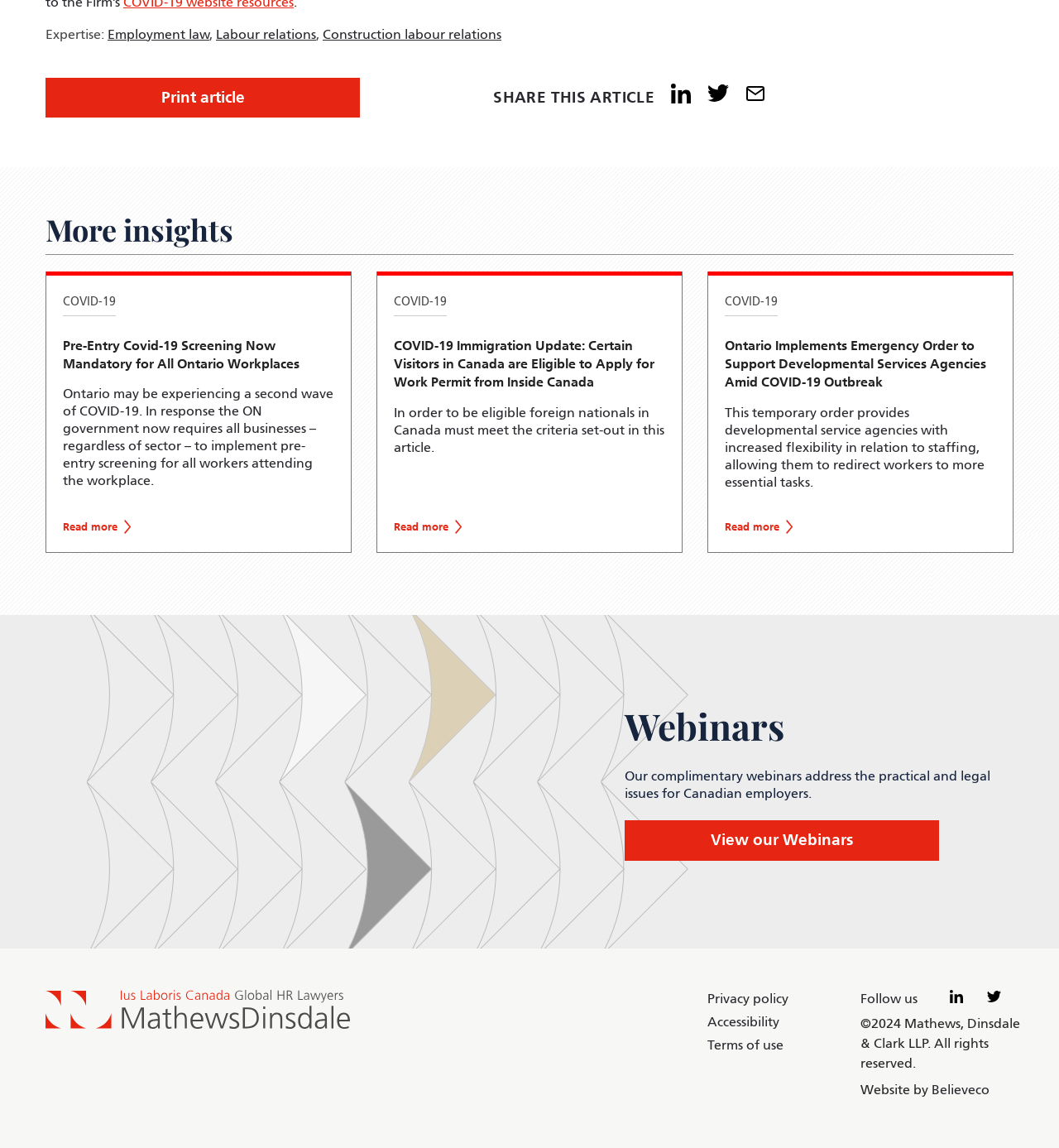Identify the bounding box coordinates of the region I need to click to complete this instruction: "View webinars".

[0.59, 0.714, 0.887, 0.749]